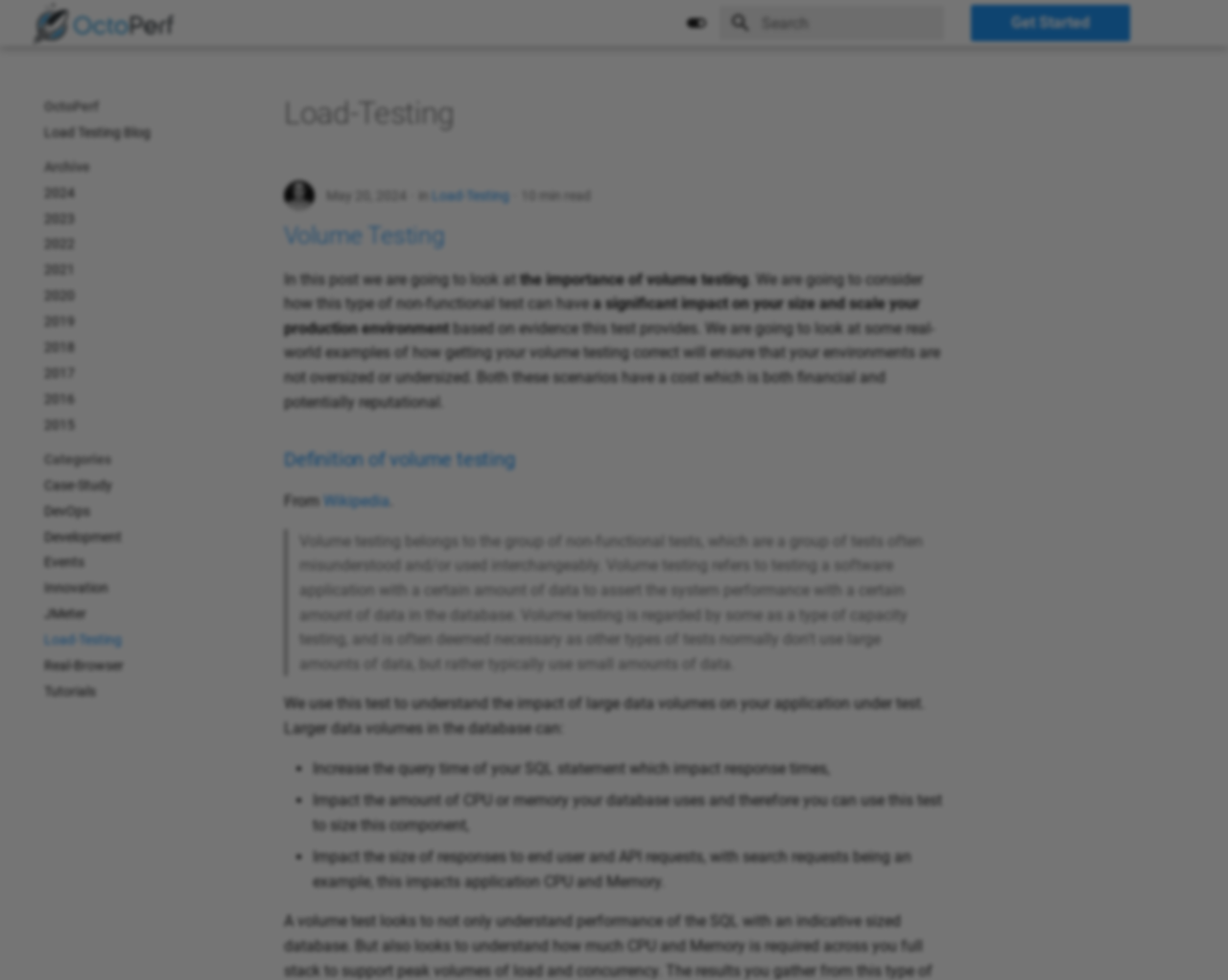Provide the bounding box coordinates of the area you need to click to execute the following instruction: "Search for something".

[0.586, 0.006, 0.769, 0.041]